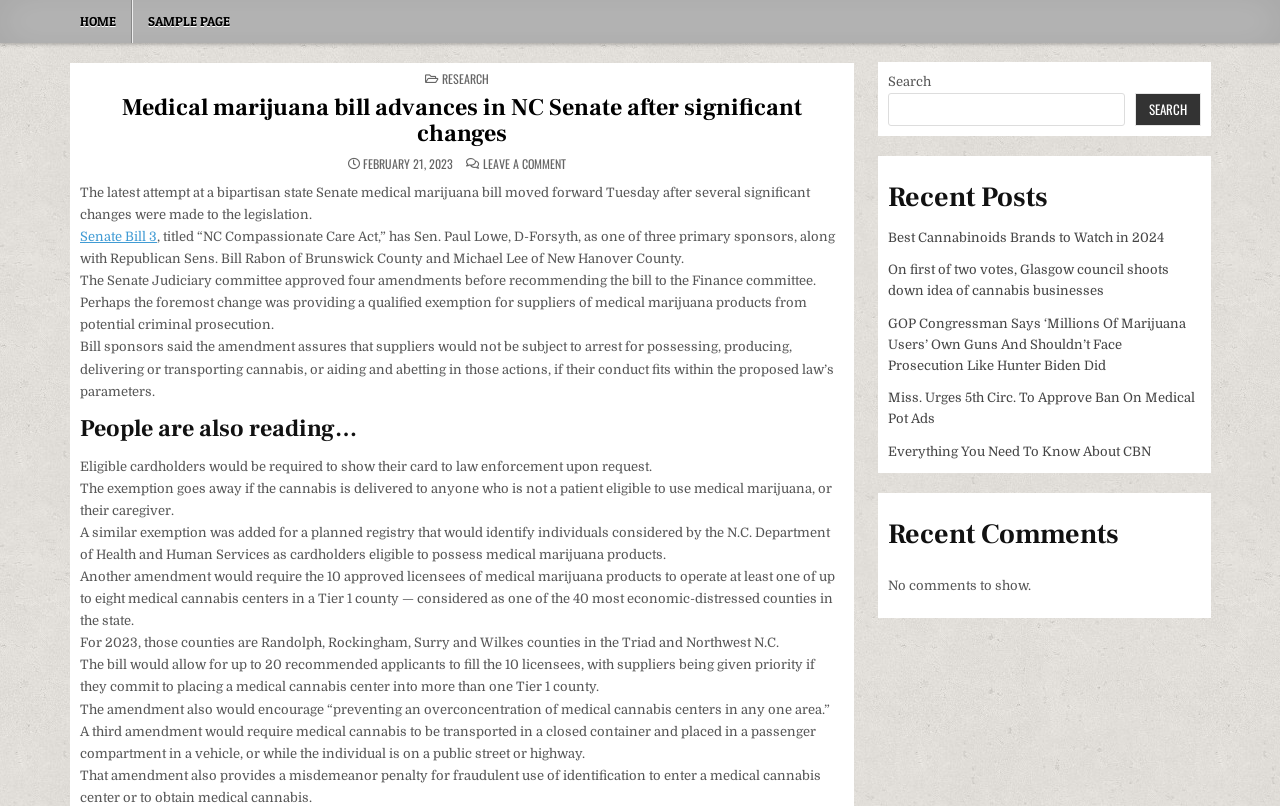Extract the main heading from the webpage content.

Medical marijuana bill advances in NC Senate after significant changes